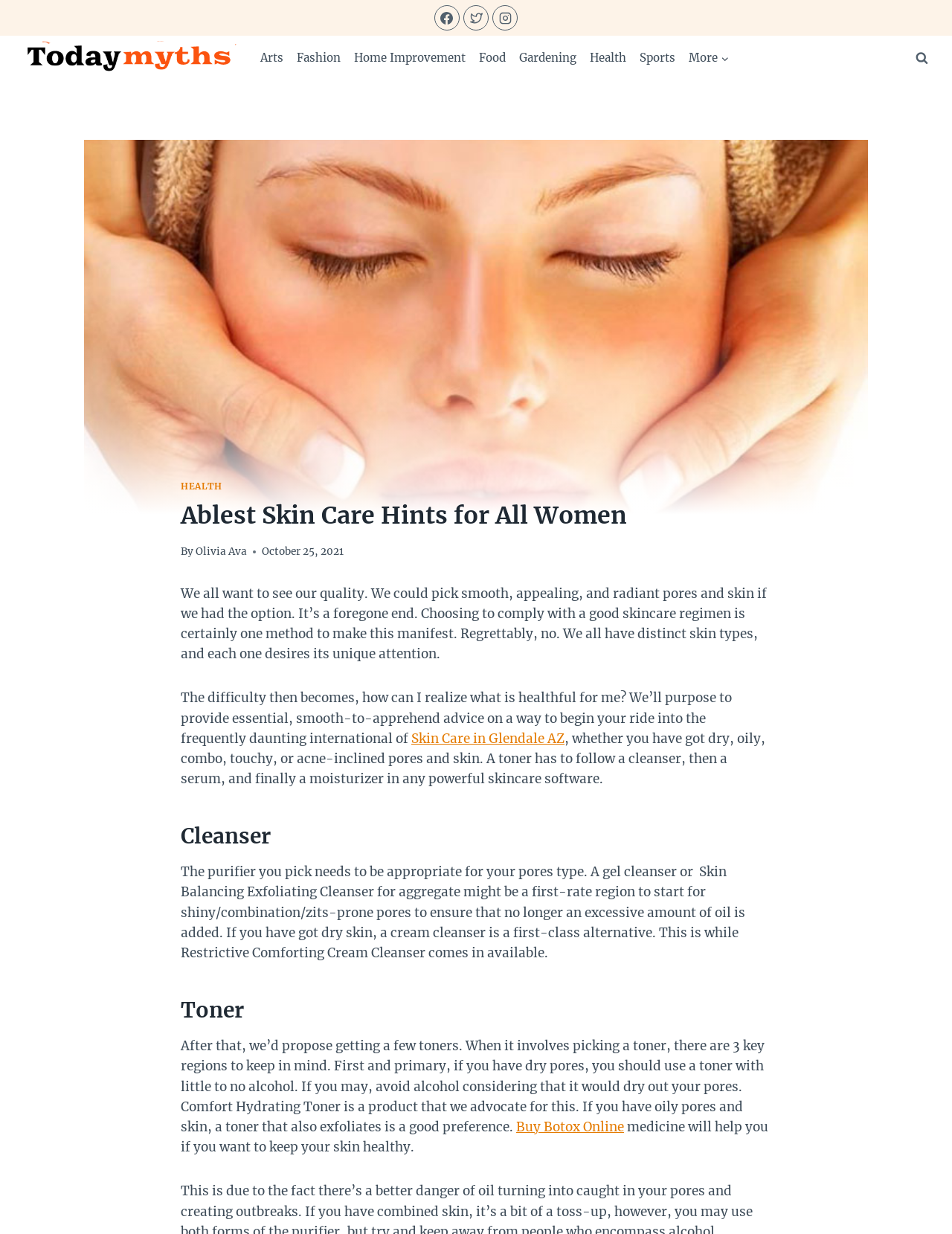Find the bounding box coordinates of the element's region that should be clicked in order to follow the given instruction: "Click on Health link". The coordinates should consist of four float numbers between 0 and 1, i.e., [left, top, right, bottom].

[0.612, 0.034, 0.665, 0.06]